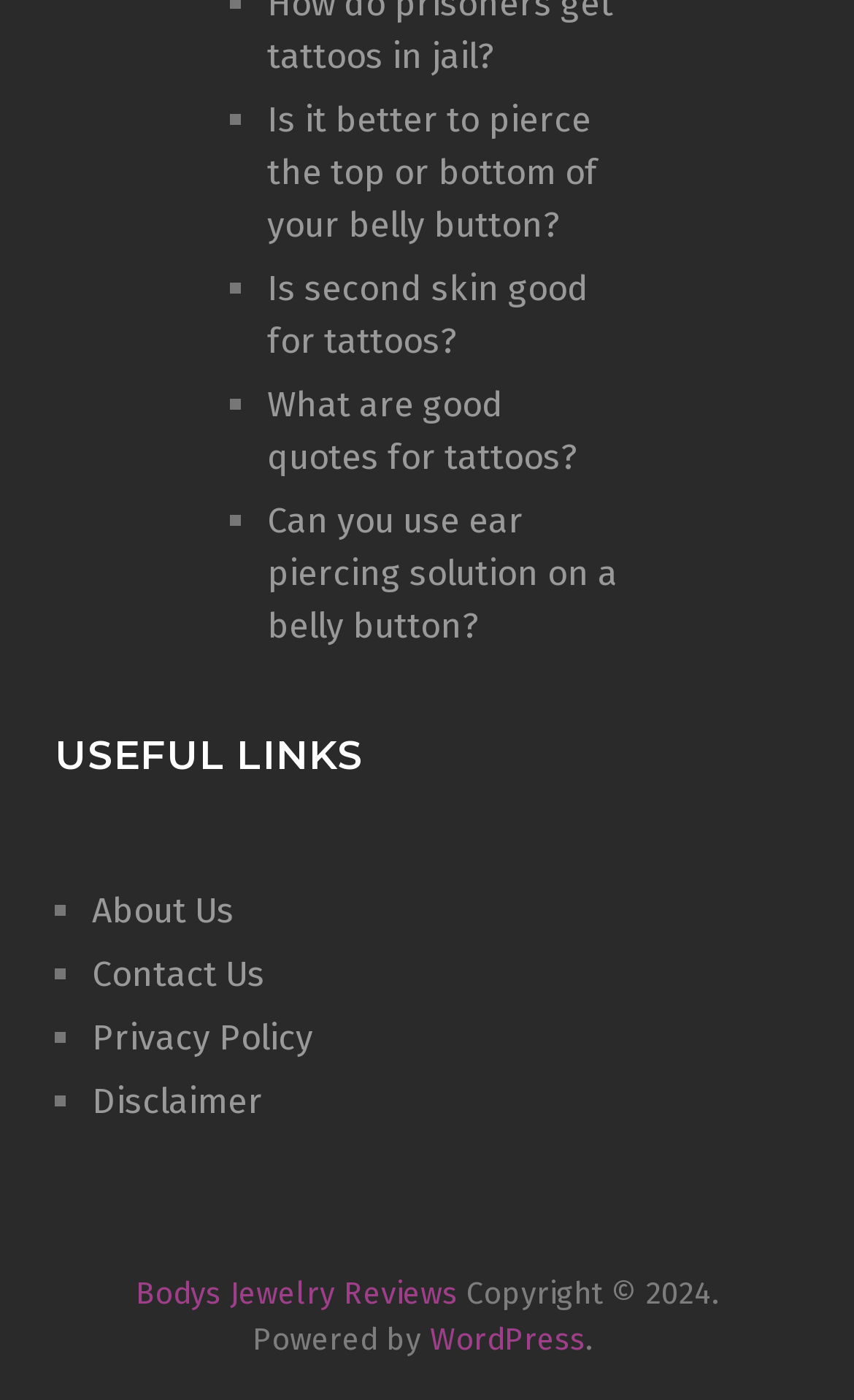Identify the bounding box coordinates of the clickable region necessary to fulfill the following instruction: "Visit 'About Us'". The bounding box coordinates should be four float numbers between 0 and 1, i.e., [left, top, right, bottom].

[0.108, 0.635, 0.274, 0.664]